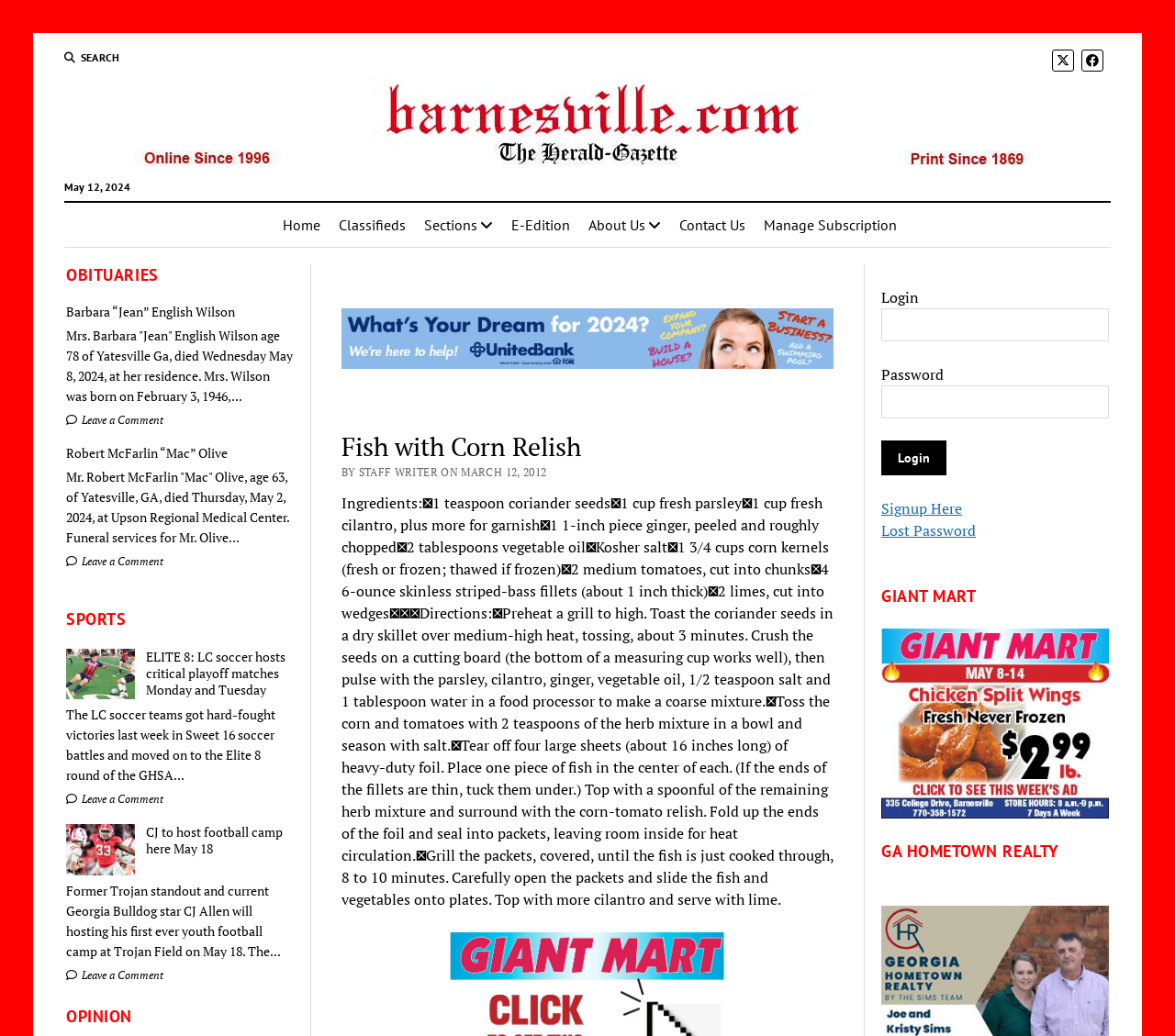Identify the bounding box coordinates of the part that should be clicked to carry out this instruction: "View GIANT MART advertisement".

[0.75, 0.607, 0.944, 0.79]